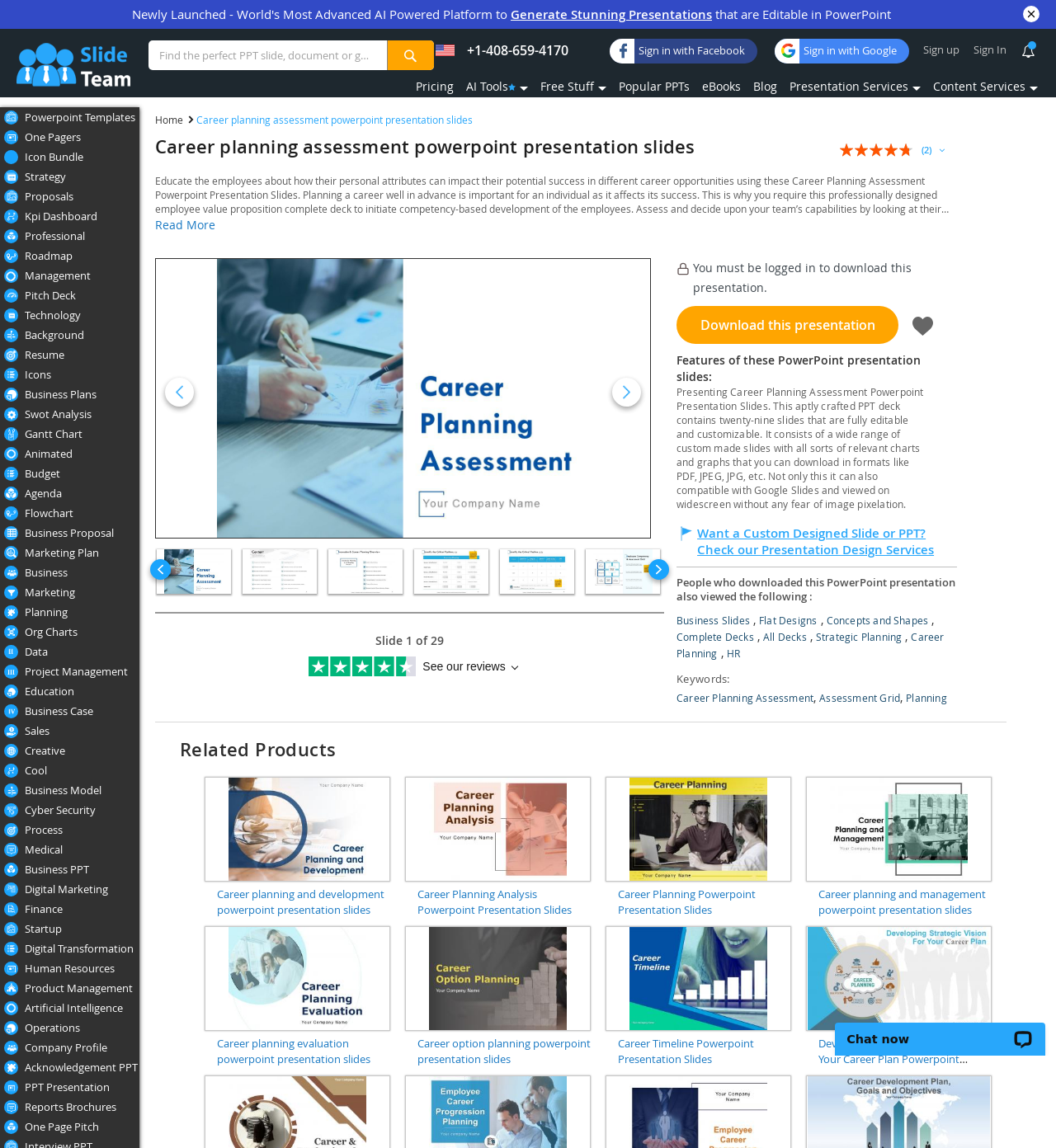Locate the bounding box coordinates of the element that should be clicked to fulfill the instruction: "Explore PowerPoint templates".

[0.023, 0.093, 0.132, 0.111]